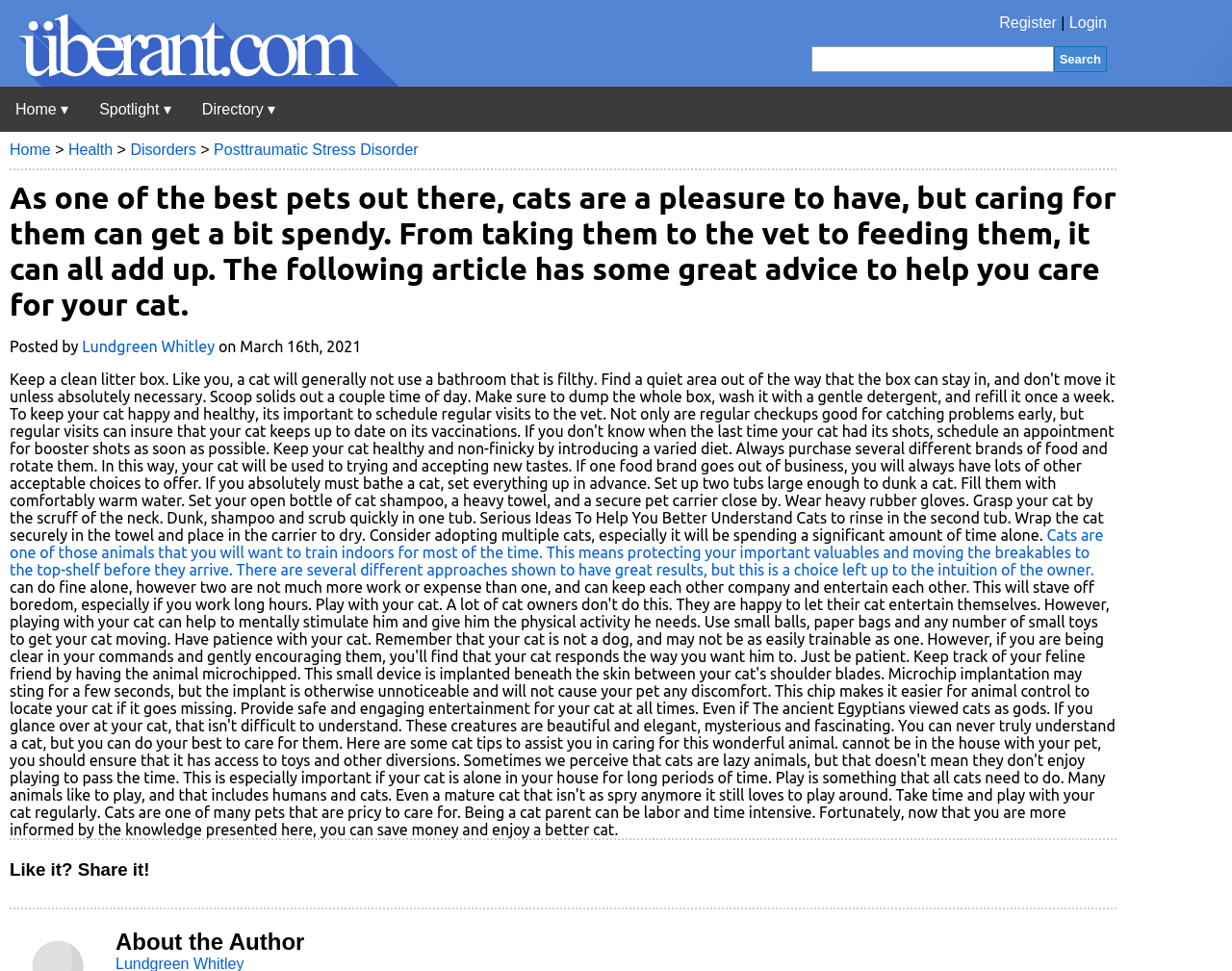Please mark the bounding box coordinates of the area that should be clicked to carry out the instruction: "Visit the author's page".

[0.067, 0.348, 0.174, 0.366]